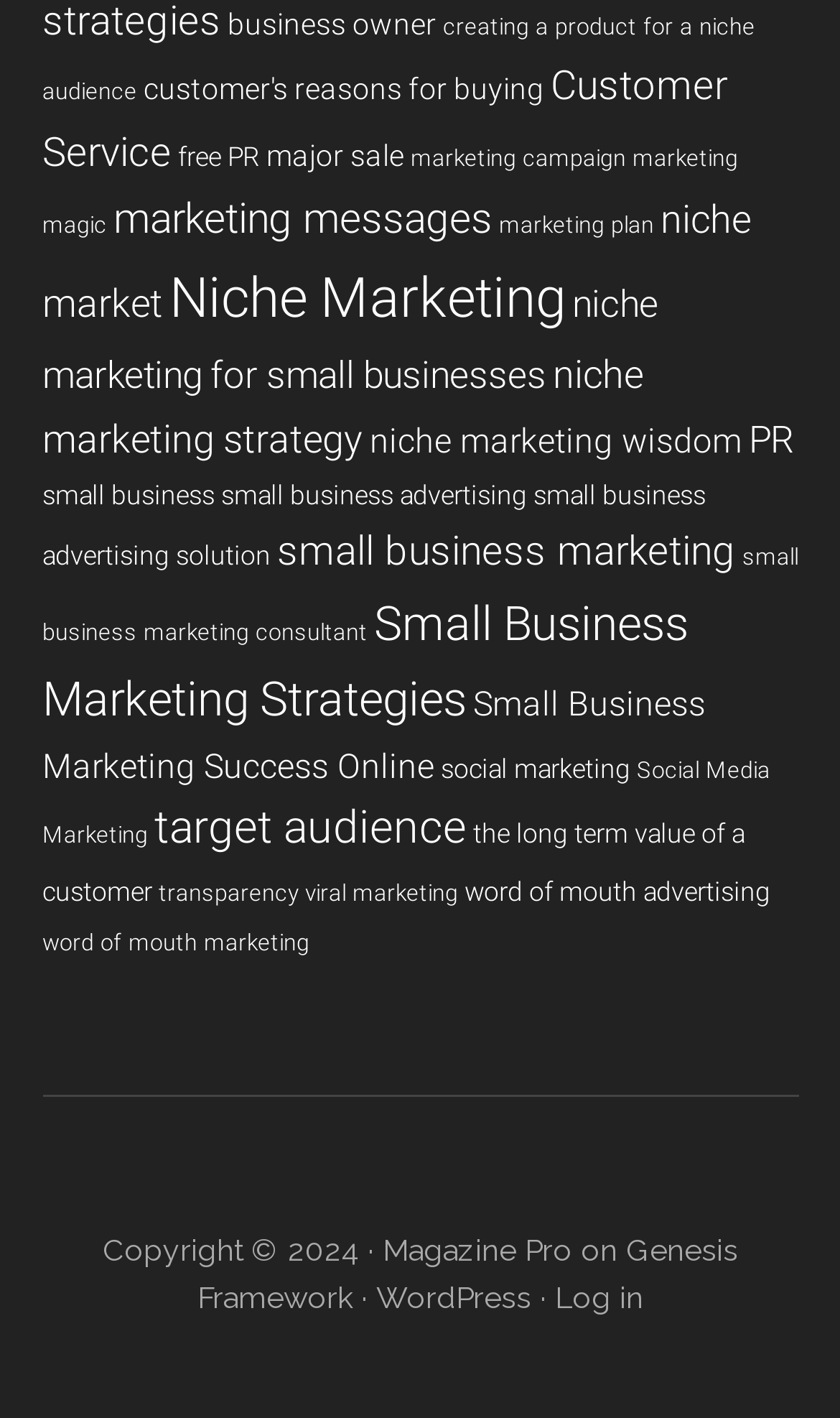What is the name of the framework used by this webpage?
Using the image as a reference, give a one-word or short phrase answer.

Genesis Framework